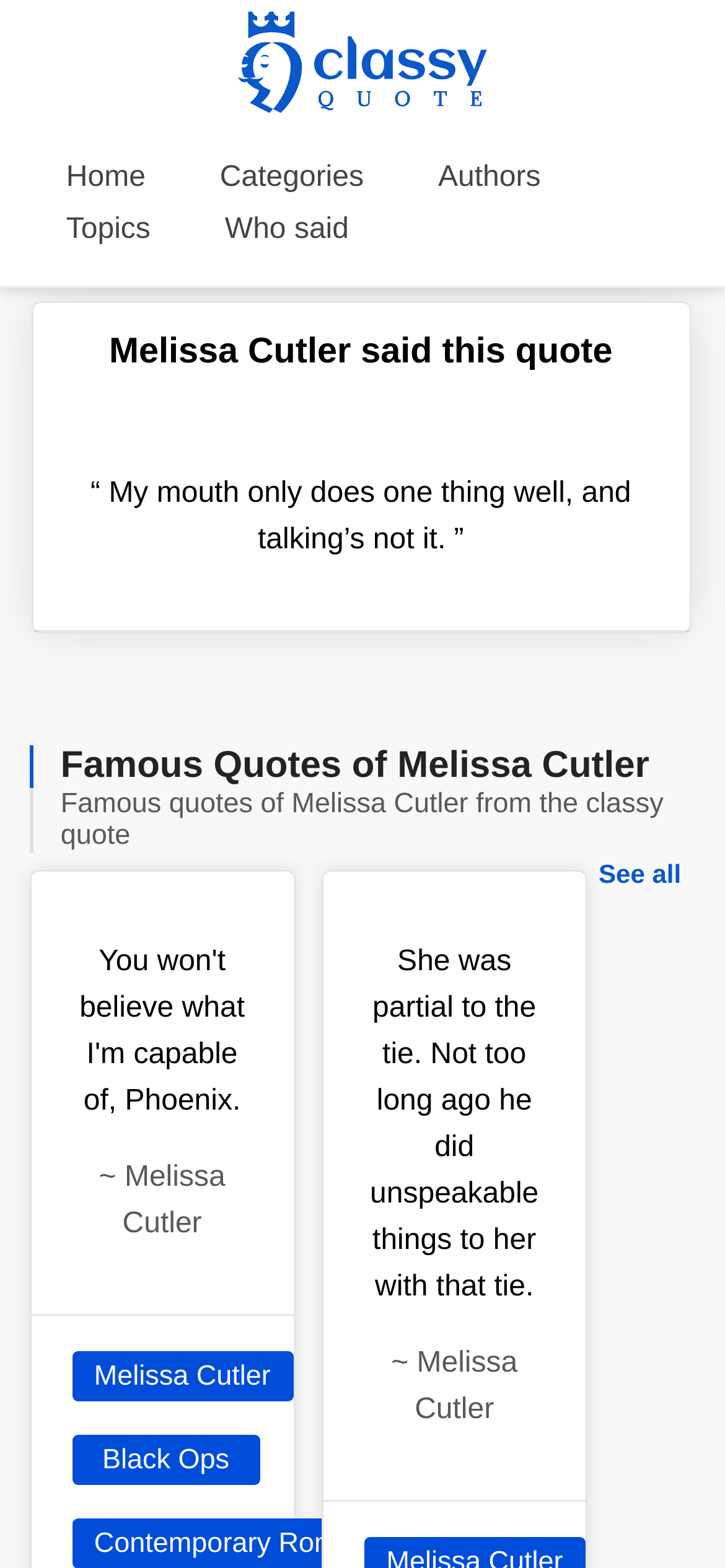Give a full account of the webpage's elements and their arrangement.

This webpage appears to be a quote sharing platform, specifically showcasing quotes from Melissa Cutler. At the top left, there is a logo of Classy Quote, accompanied by a navigation menu with links to "Home", "Categories", "Authors", and "Topics". 

Below the navigation menu, there is a prominent quote displayed, which reads "My mouth only does one thing well, and talking’s not it." This quote is attributed to Melissa Cutler, as indicated by the heading above it. The quote is enclosed in double quotation marks, with the opening mark on the left and the closing mark on the right.

To the right of the quote, there are two headings that provide more context about Melissa Cutler's quotes. The first heading reads "Famous Quotes of Melissa Cutler", and the second heading provides more specific information, stating "Famous quotes of Melissa Cutler from the classy quote". 

Below these headings, there is a link to "See all" quotes, suggesting that there are more quotes available. The webpage also features a list of quotes from Melissa Cutler, with three quotes displayed. The first quote is "You won't believe what I'm capable of, Phoenix. ~ Melissa Cutler", which takes up a significant amount of vertical space. The other two quotes are shorter and appear below the first one. 

On the right side of the webpage, there are links to related authors and topics, including Melissa Cutler, Black Ops, and Contemporary Romance. These links are stacked vertically, with Melissa Cutler's link at the top and Contemporary Romance at the bottom.